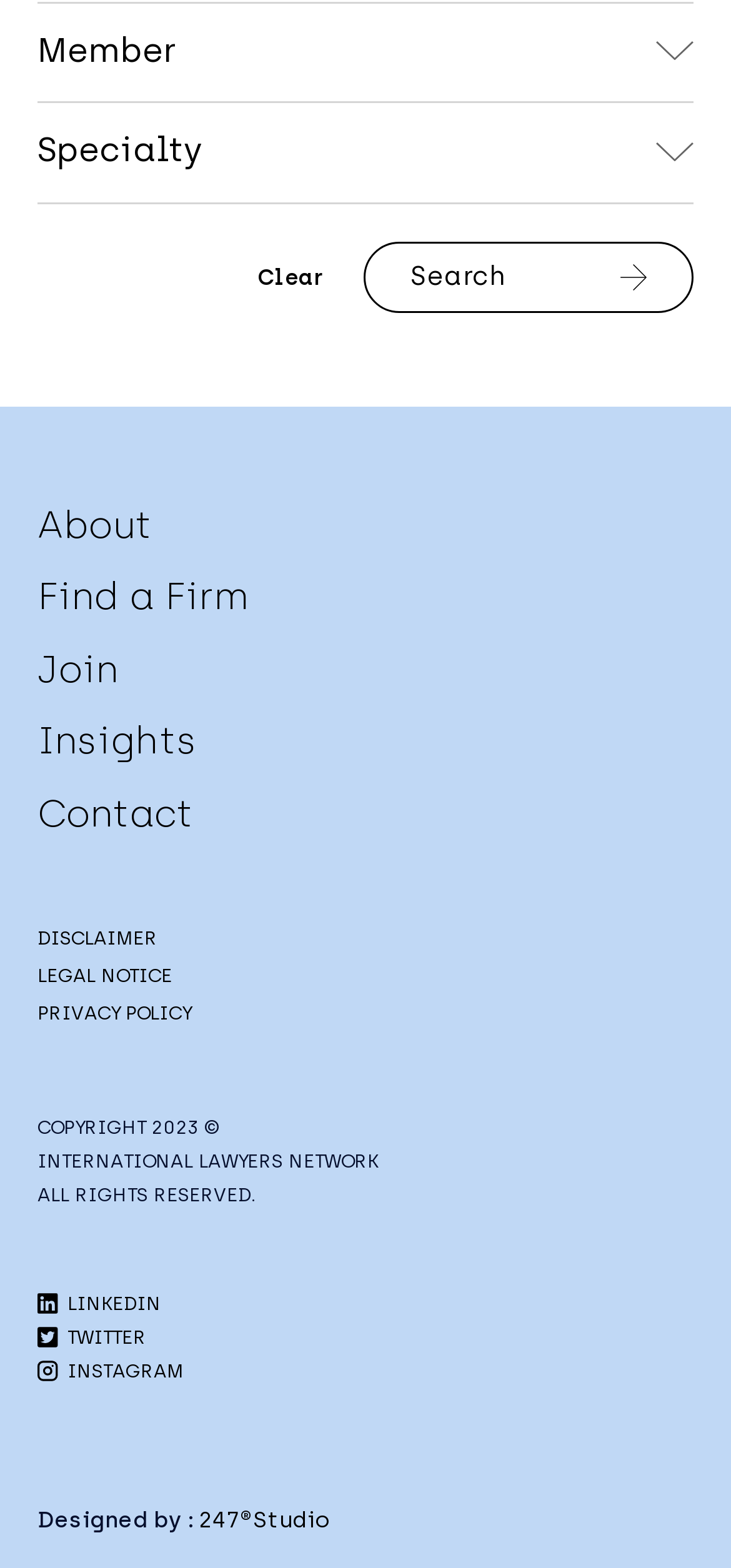Pinpoint the bounding box coordinates of the area that must be clicked to complete this instruction: "visit the About page".

[0.051, 0.319, 0.208, 0.353]